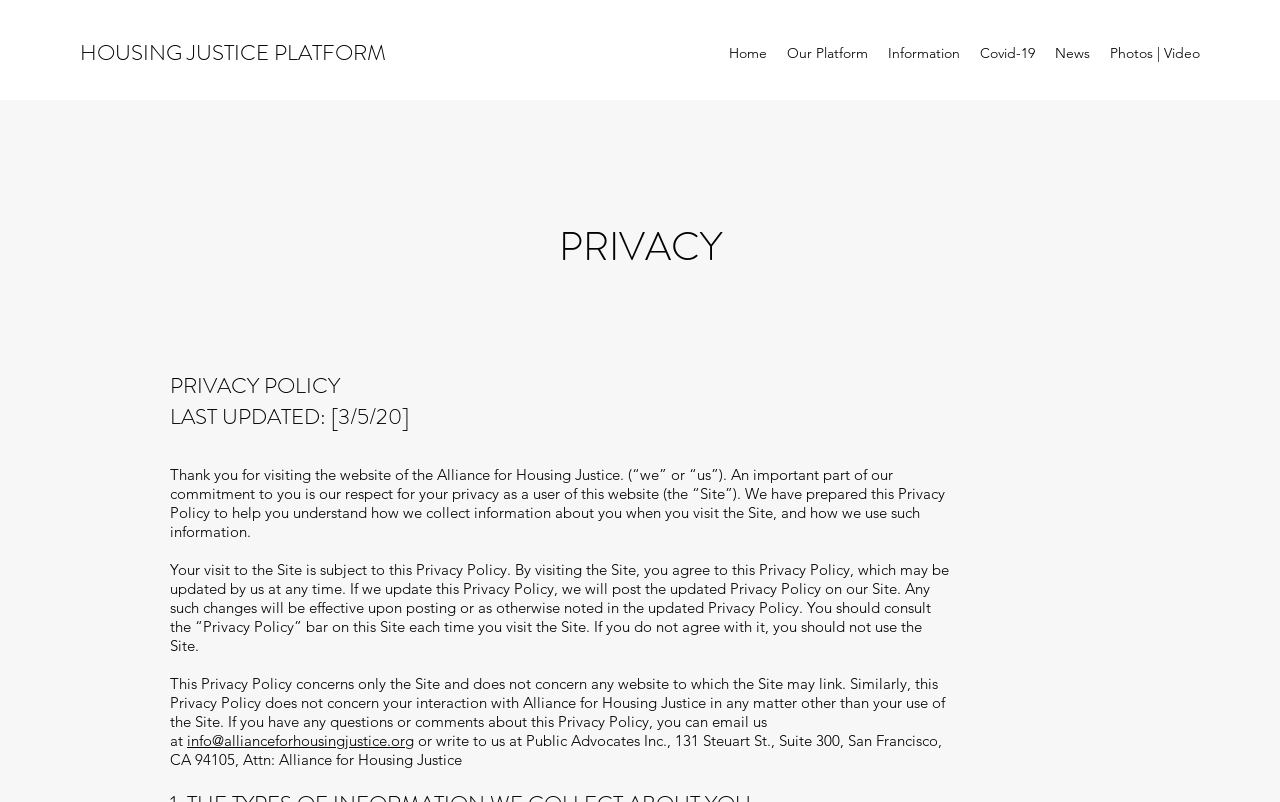Identify the bounding box coordinates of the clickable region required to complete the instruction: "Get Directions". The coordinates should be given as four float numbers within the range of 0 and 1, i.e., [left, top, right, bottom].

None